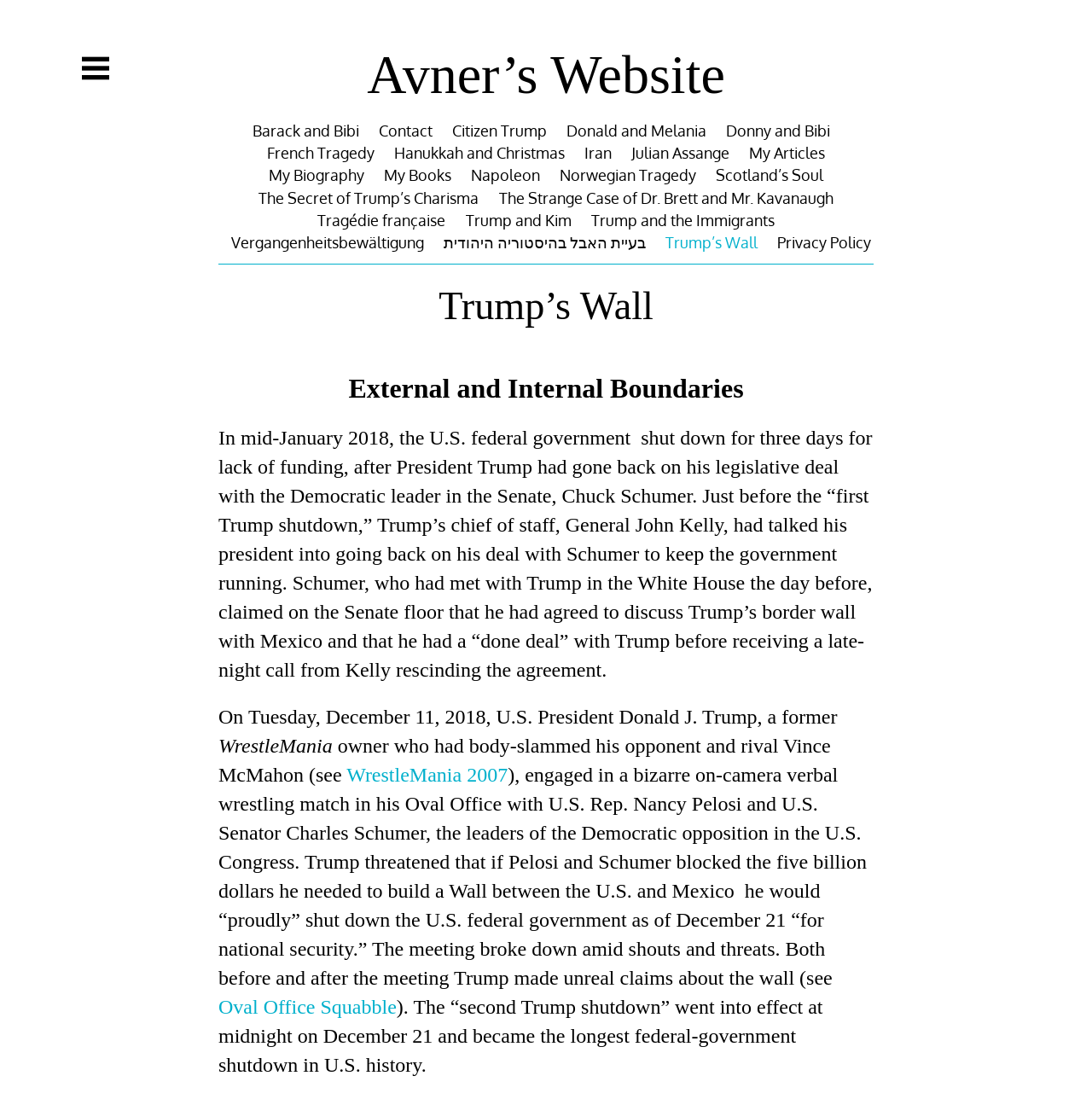Identify the bounding box coordinates for the region to click in order to carry out this instruction: "Search in the forum". Provide the coordinates using four float numbers between 0 and 1, formatted as [left, top, right, bottom].

None